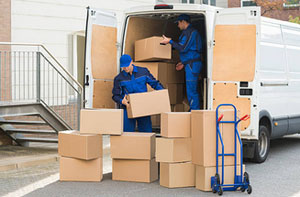Where are the boxes stacked?
Using the information presented in the image, please offer a detailed response to the question.

According to the caption, the van is 'filled with neatly stacked boxes', which suggests that the boxes are stacked inside the van, showcasing an orderly approach to the move.